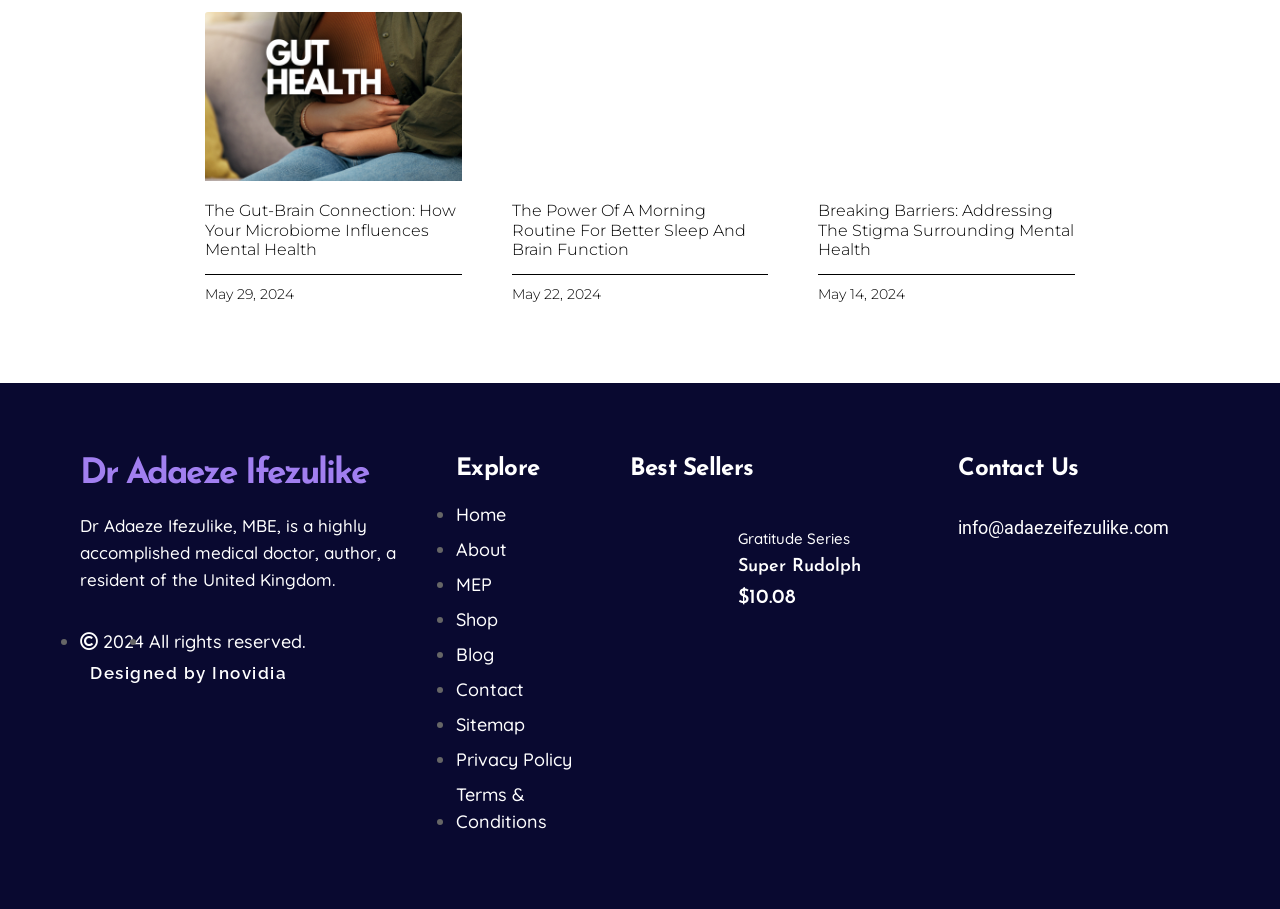Please identify the bounding box coordinates of the element's region that should be clicked to execute the following instruction: "Contact via email". The bounding box coordinates must be four float numbers between 0 and 1, i.e., [left, top, right, bottom].

[0.749, 0.569, 0.914, 0.592]